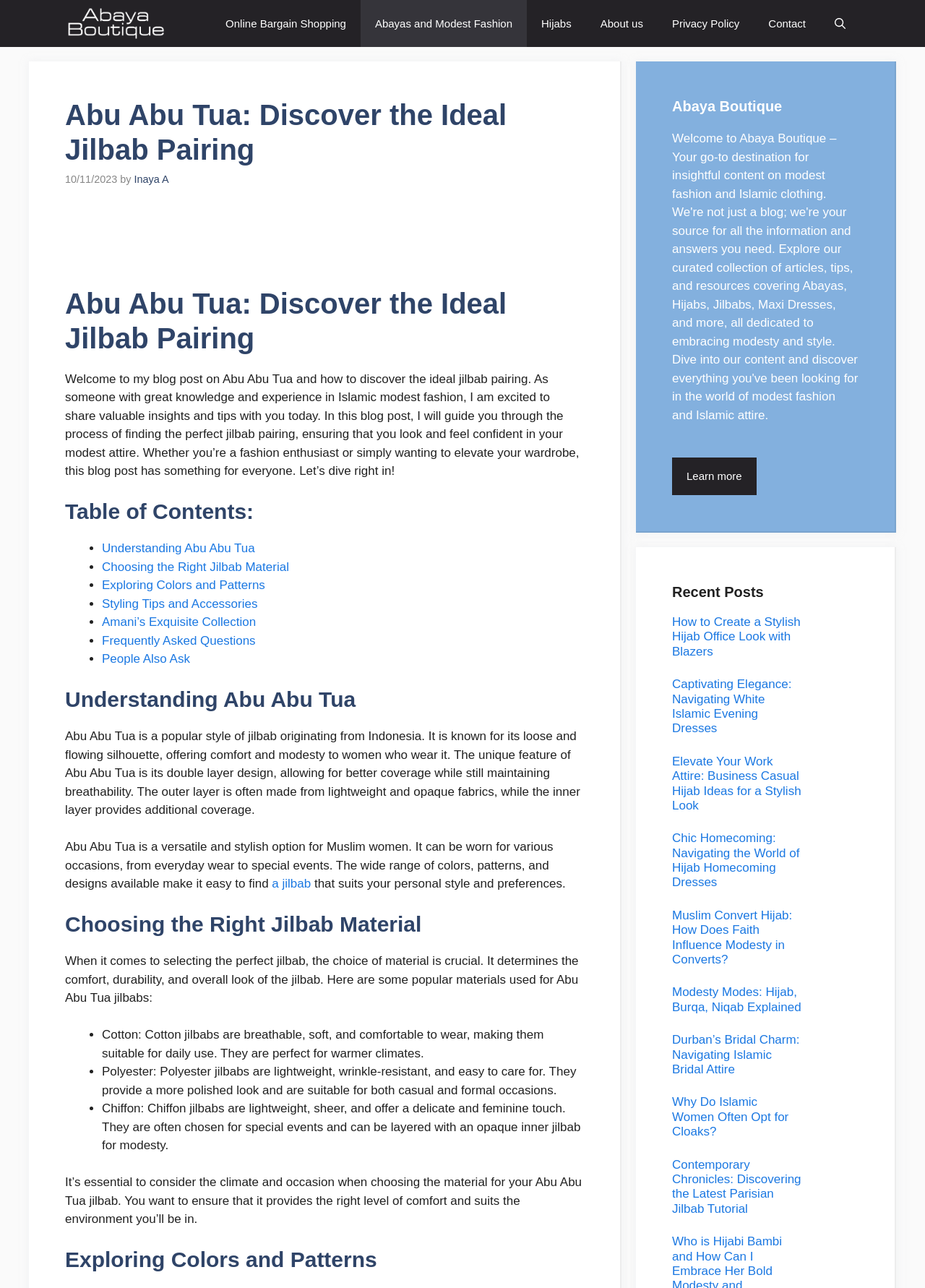Identify the bounding box coordinates for the element that needs to be clicked to fulfill this instruction: "View the recent post 'How to Create a Stylish Hijab Office Look with Blazers'". Provide the coordinates in the format of four float numbers between 0 and 1: [left, top, right, bottom].

[0.727, 0.478, 0.865, 0.511]